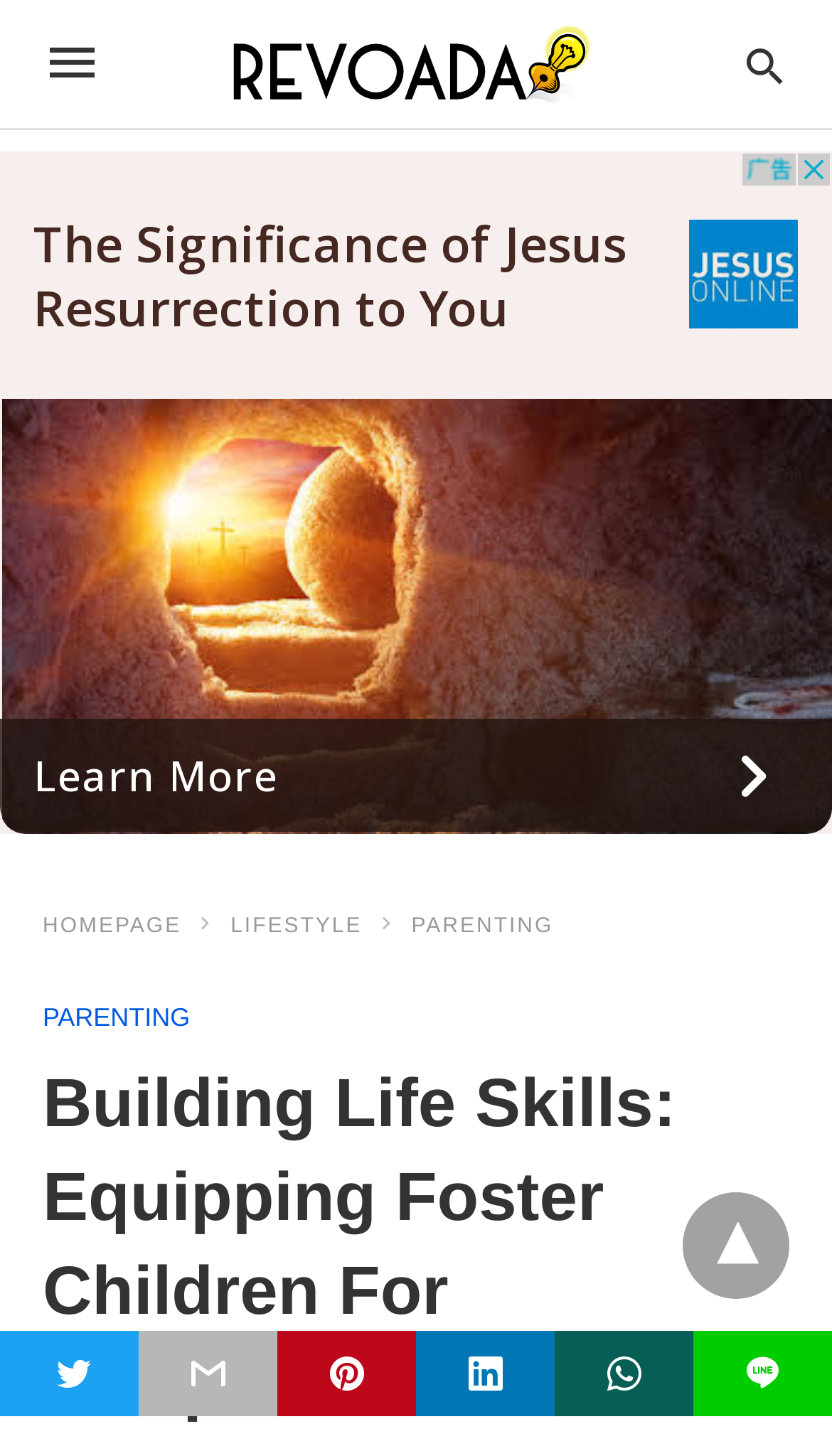Specify the bounding box coordinates of the region I need to click to perform the following instruction: "Browse free full text articles". The coordinates must be four float numbers in the range of 0 to 1, i.e., [left, top, right, bottom].

None